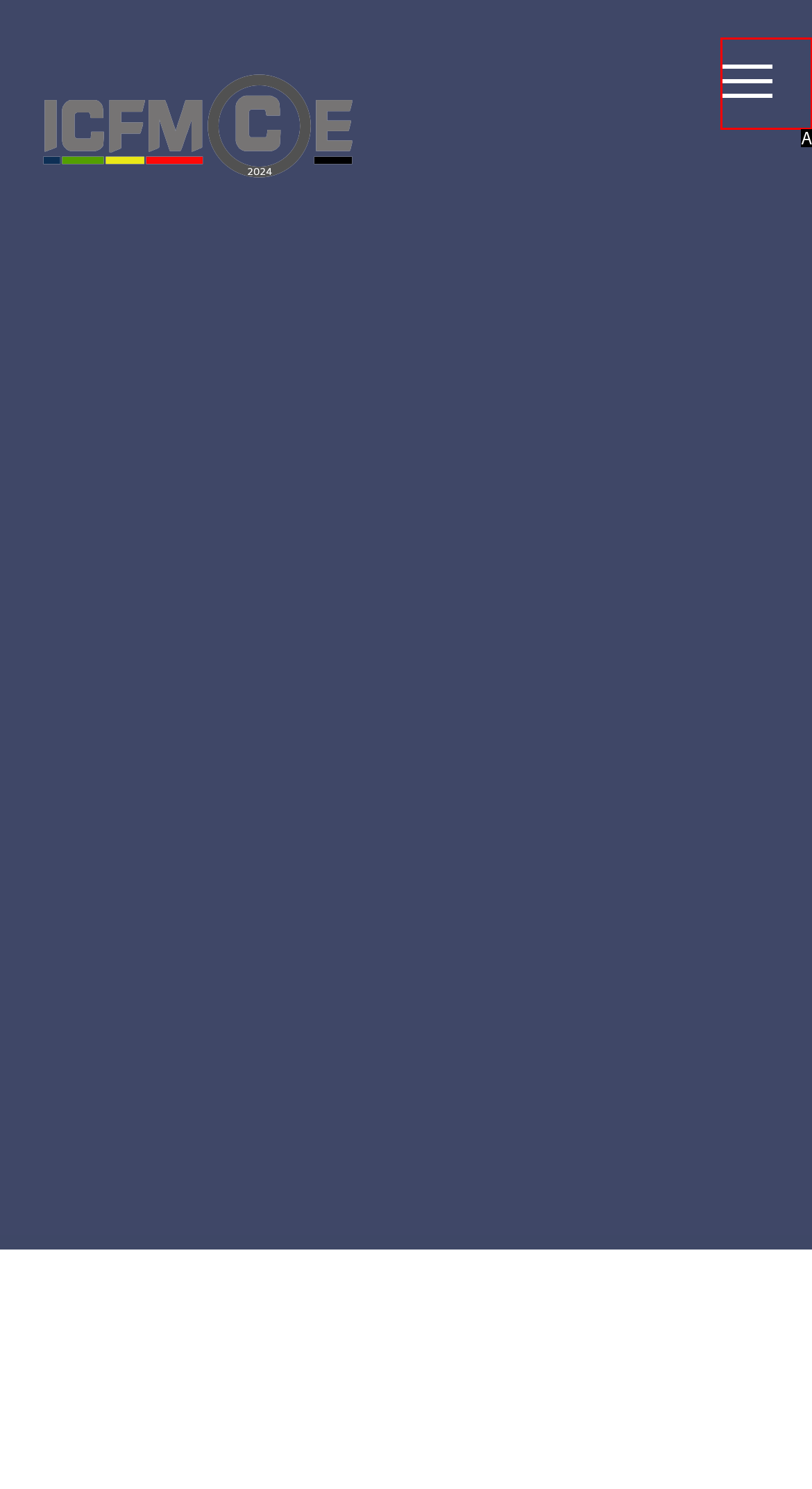Choose the option that matches the following description: parent_node: Home
Reply with the letter of the selected option directly.

A